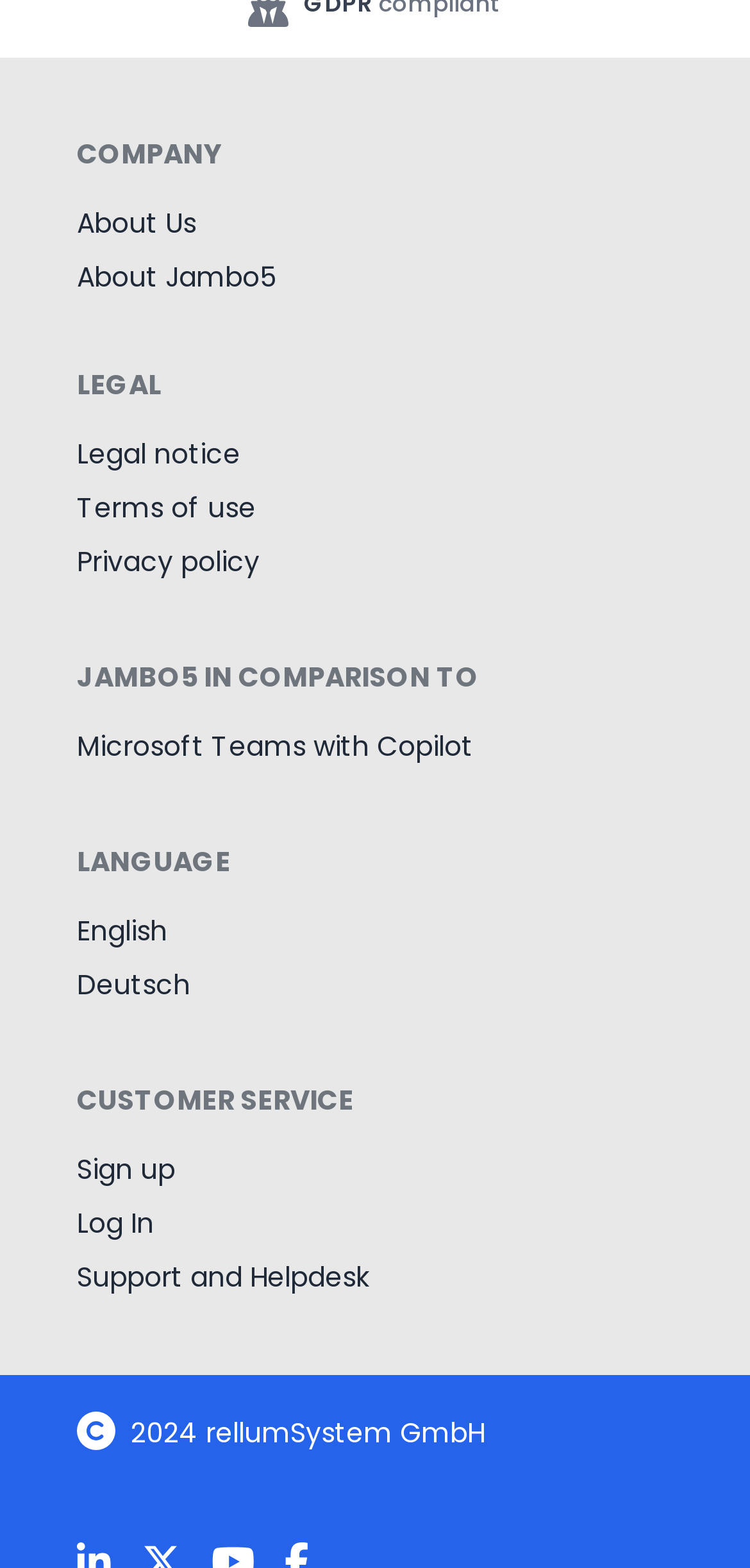Please find the bounding box coordinates (top-left x, top-left y, bottom-right x, bottom-right y) in the screenshot for the UI element described as follows: English

[0.103, 0.581, 0.223, 0.606]